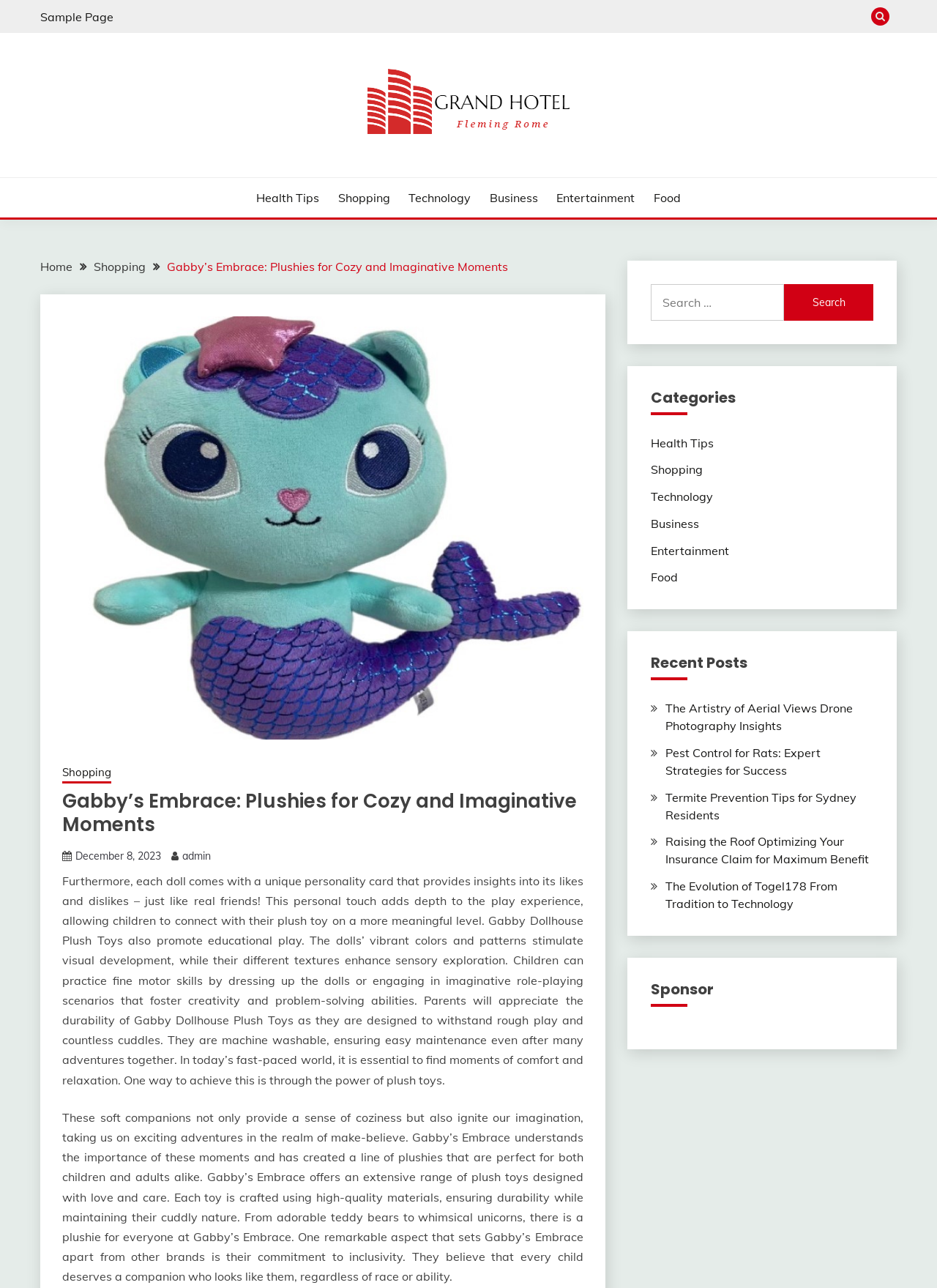Answer the following in one word or a short phrase: 
How many categories are listed?

6